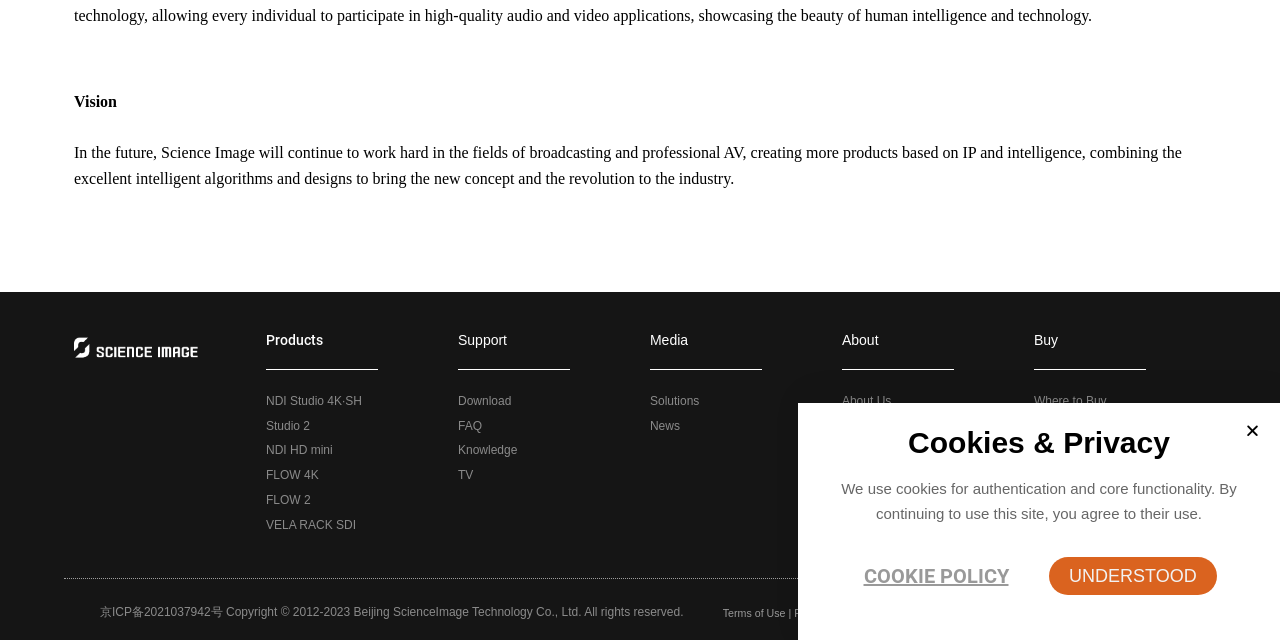Based on the element description NDI HD mini, identify the bounding box coordinates for the UI element. The coordinates should be in the format (top-left x, top-left y, bottom-right x, bottom-right y) and within the 0 to 1 range.

[0.208, 0.69, 0.342, 0.721]